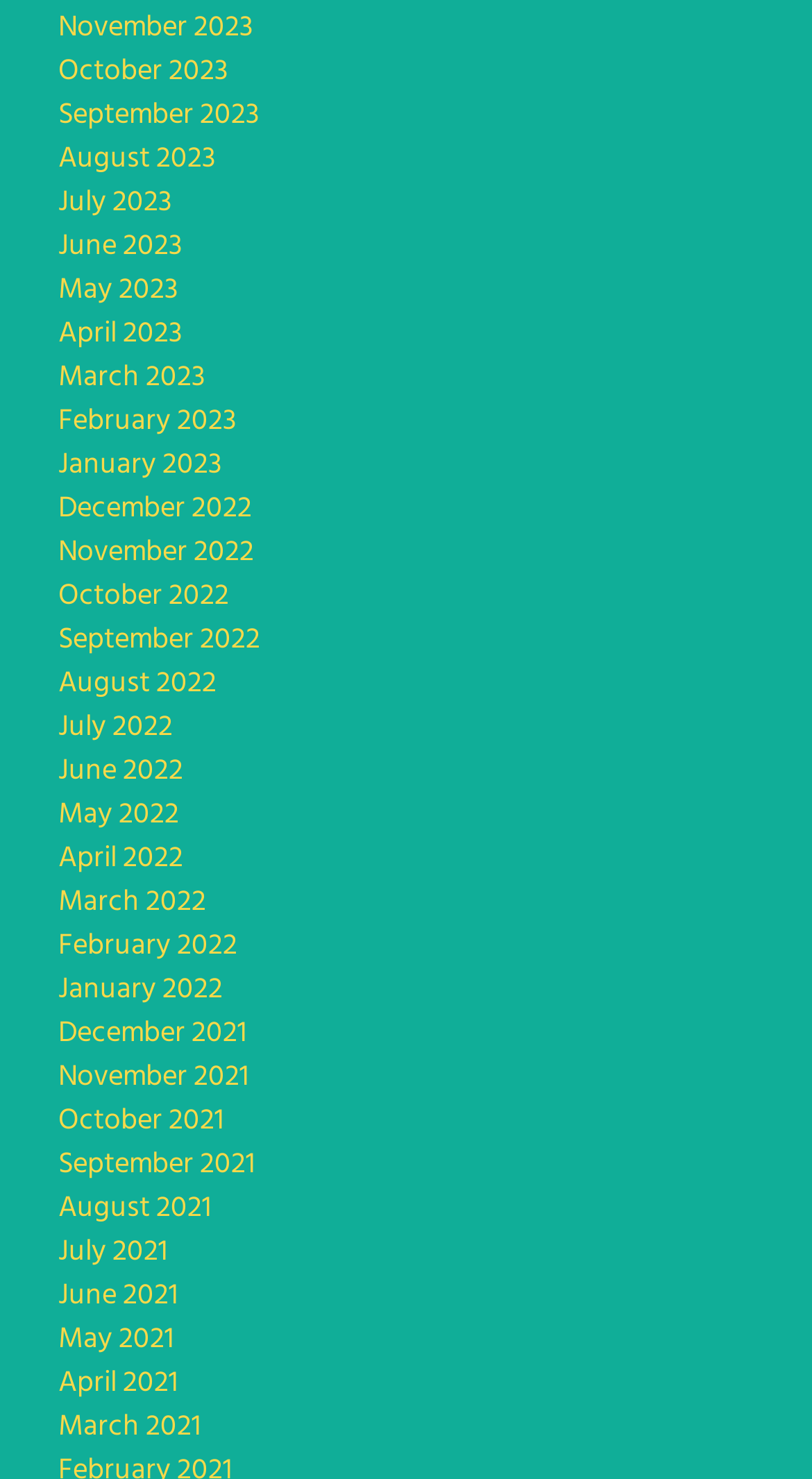What is the most recent month listed?
Please utilize the information in the image to give a detailed response to the question.

By examining the list of links, I can see that the most recent month listed is November 2023, which is the first link in the list.